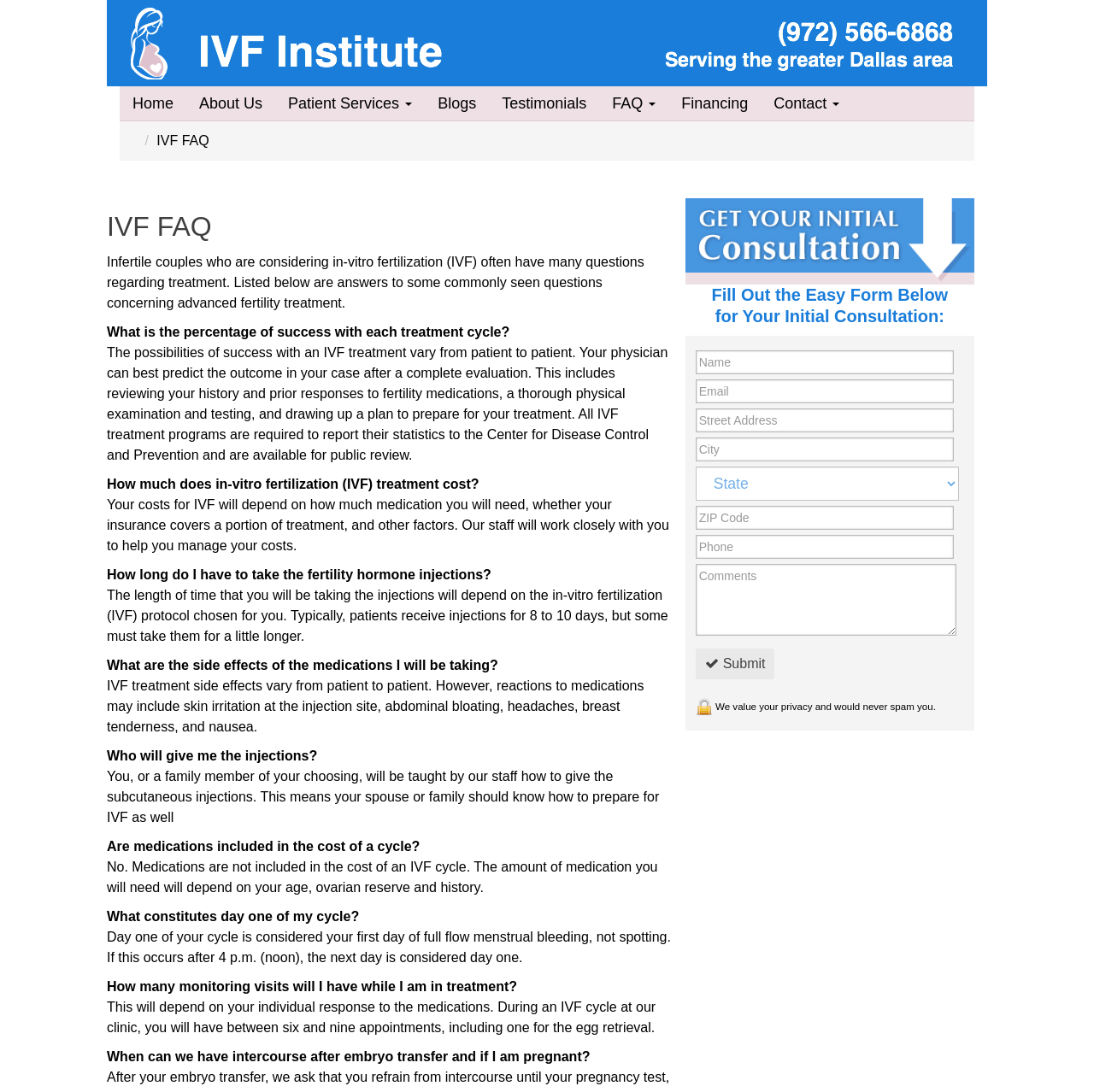Show the bounding box coordinates of the region that should be clicked to follow the instruction: "Fill out the form for an initial consultation."

[0.636, 0.321, 0.871, 0.343]